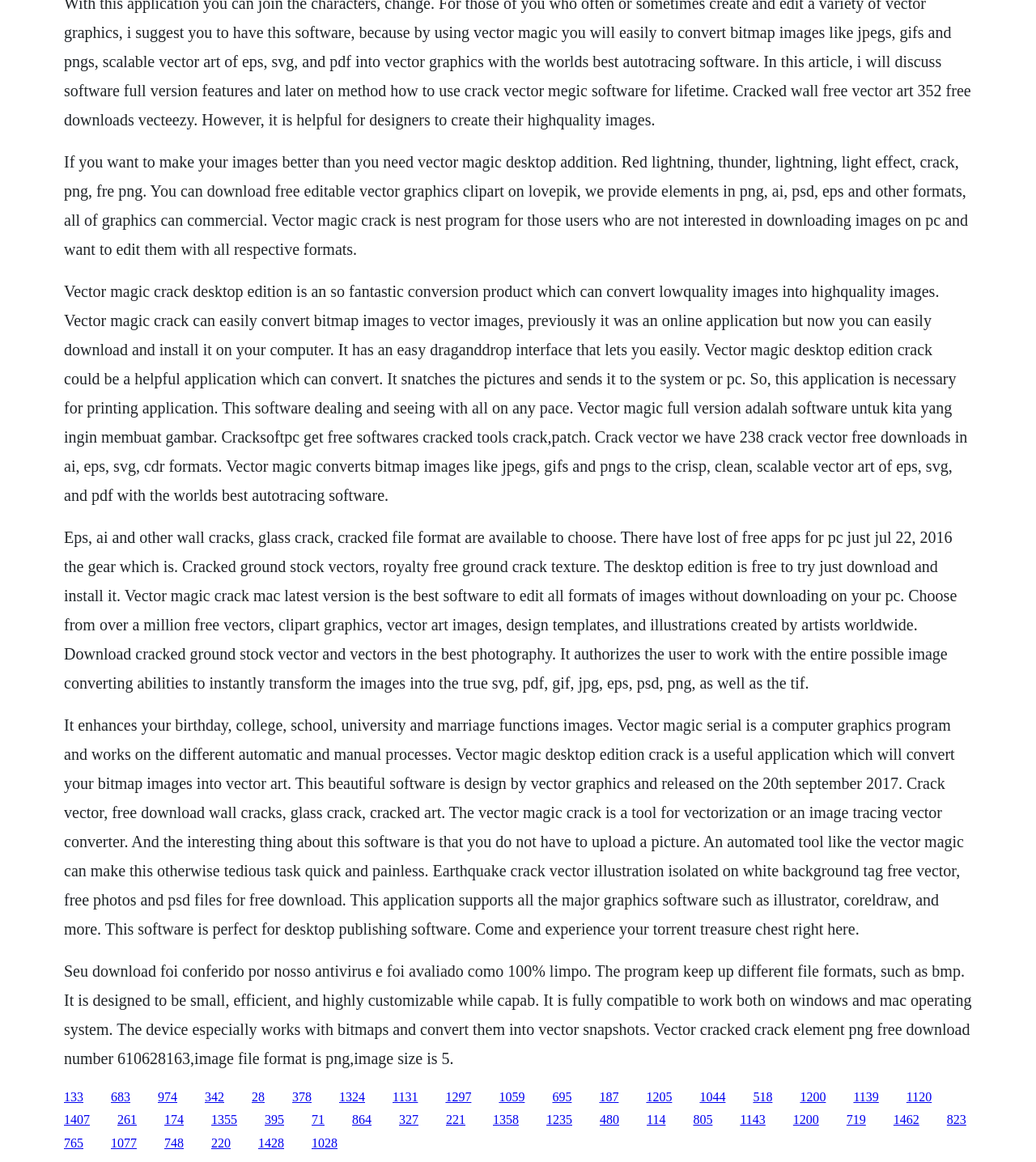Use a single word or phrase to answer the following:
What is Vector Magic Crack used for?

Converting images